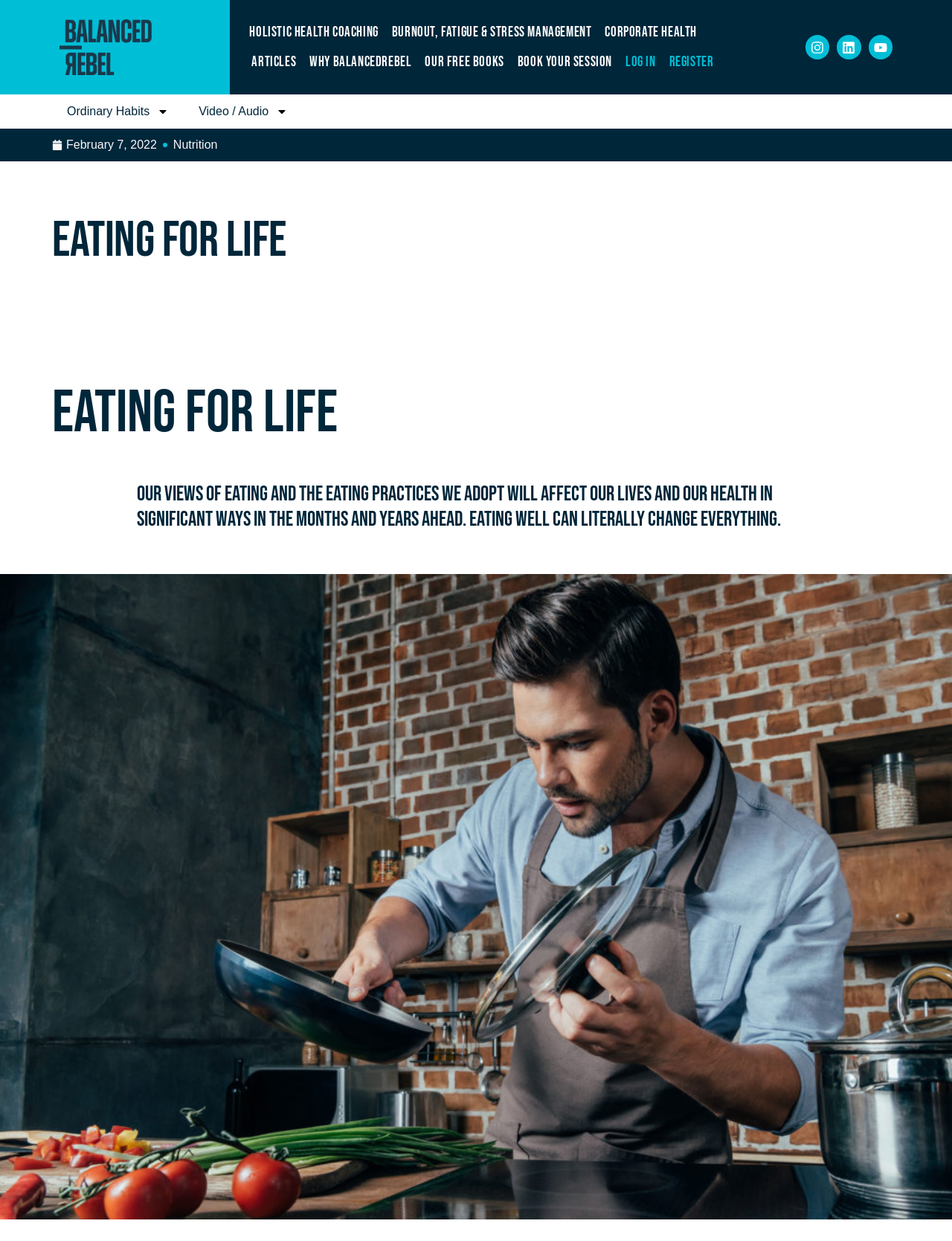Answer the question in a single word or phrase:
What is the main topic of this website?

Eating and health